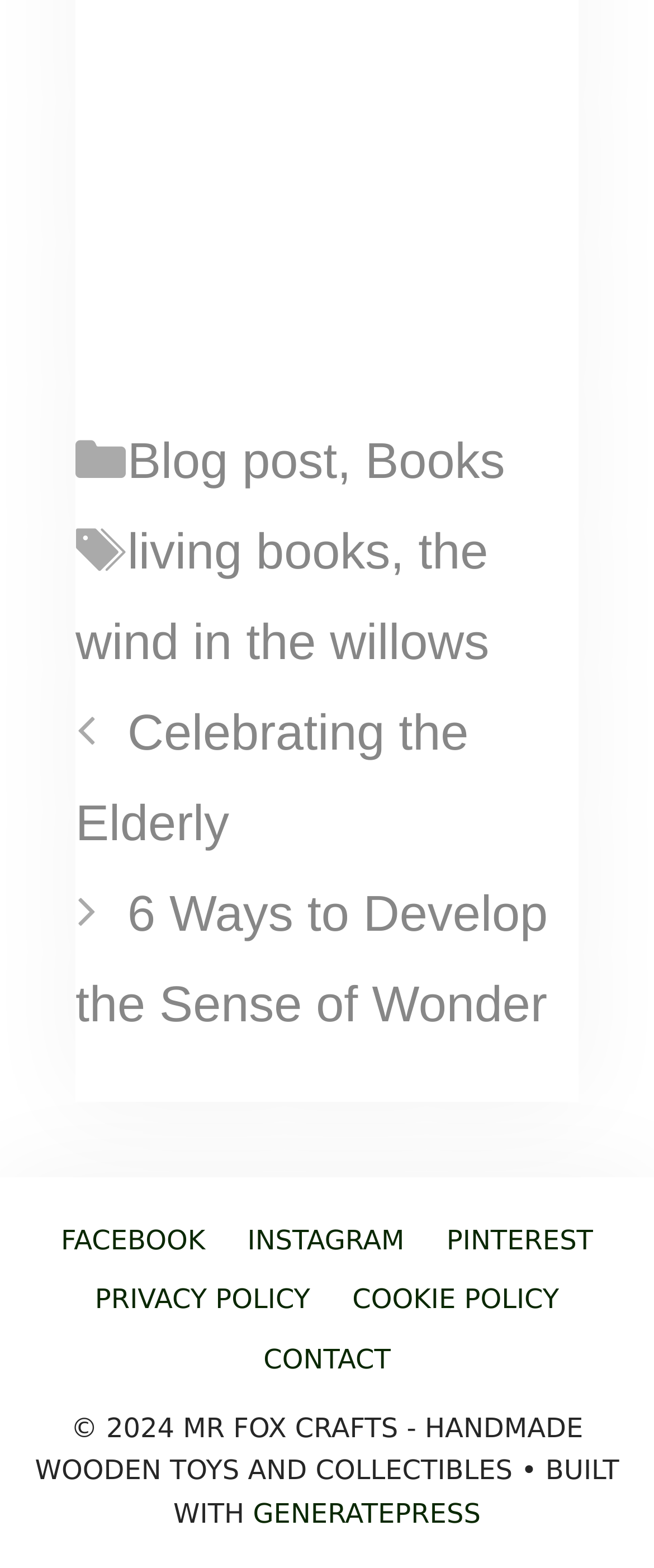Could you locate the bounding box coordinates for the section that should be clicked to accomplish this task: "Explore living books".

[0.195, 0.335, 0.597, 0.37]